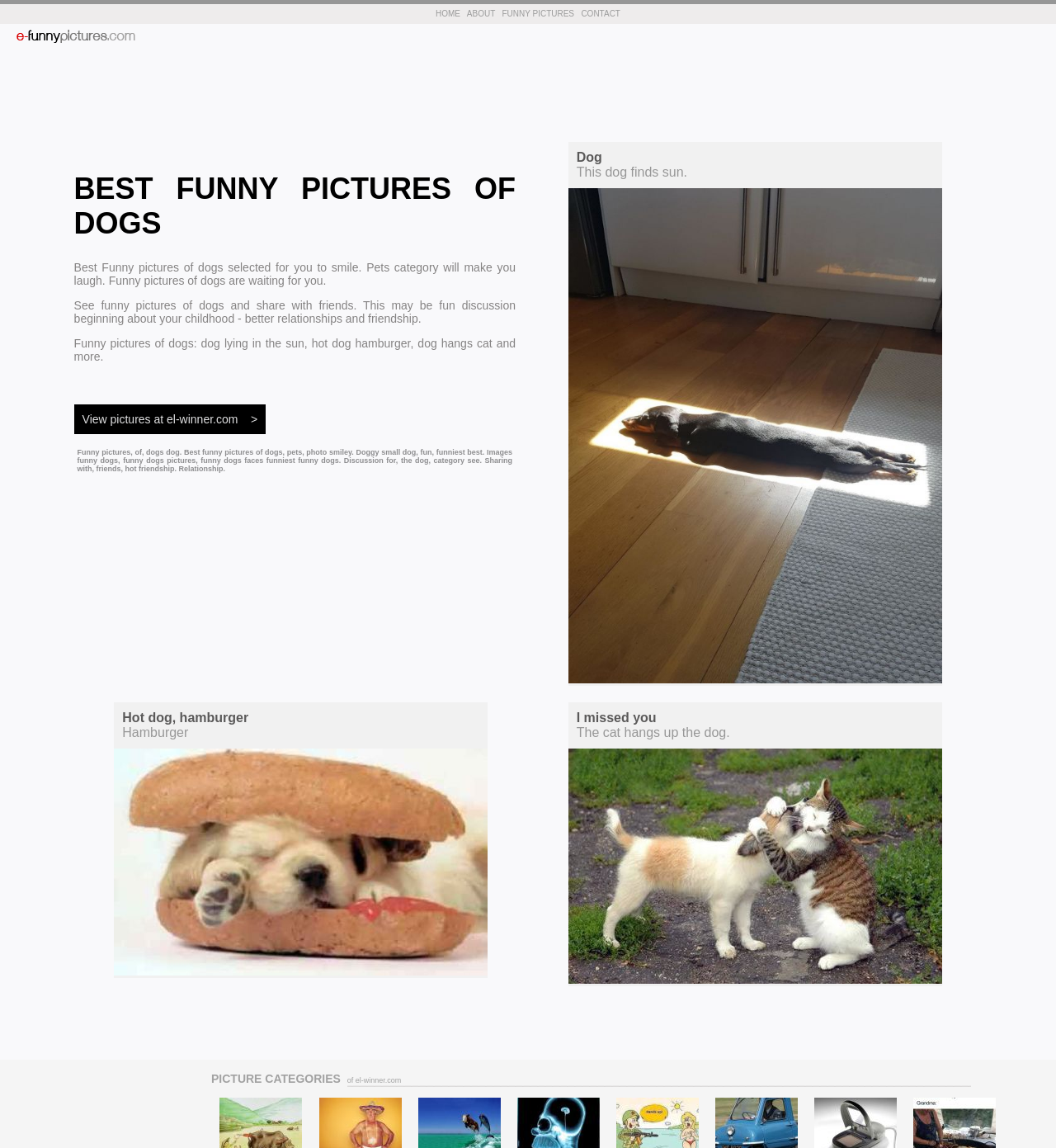Determine the bounding box coordinates of the clickable element to complete this instruction: "view funny pictures". Provide the coordinates in the format of four float numbers between 0 and 1, [left, top, right, bottom].

[0.475, 0.008, 0.544, 0.016]